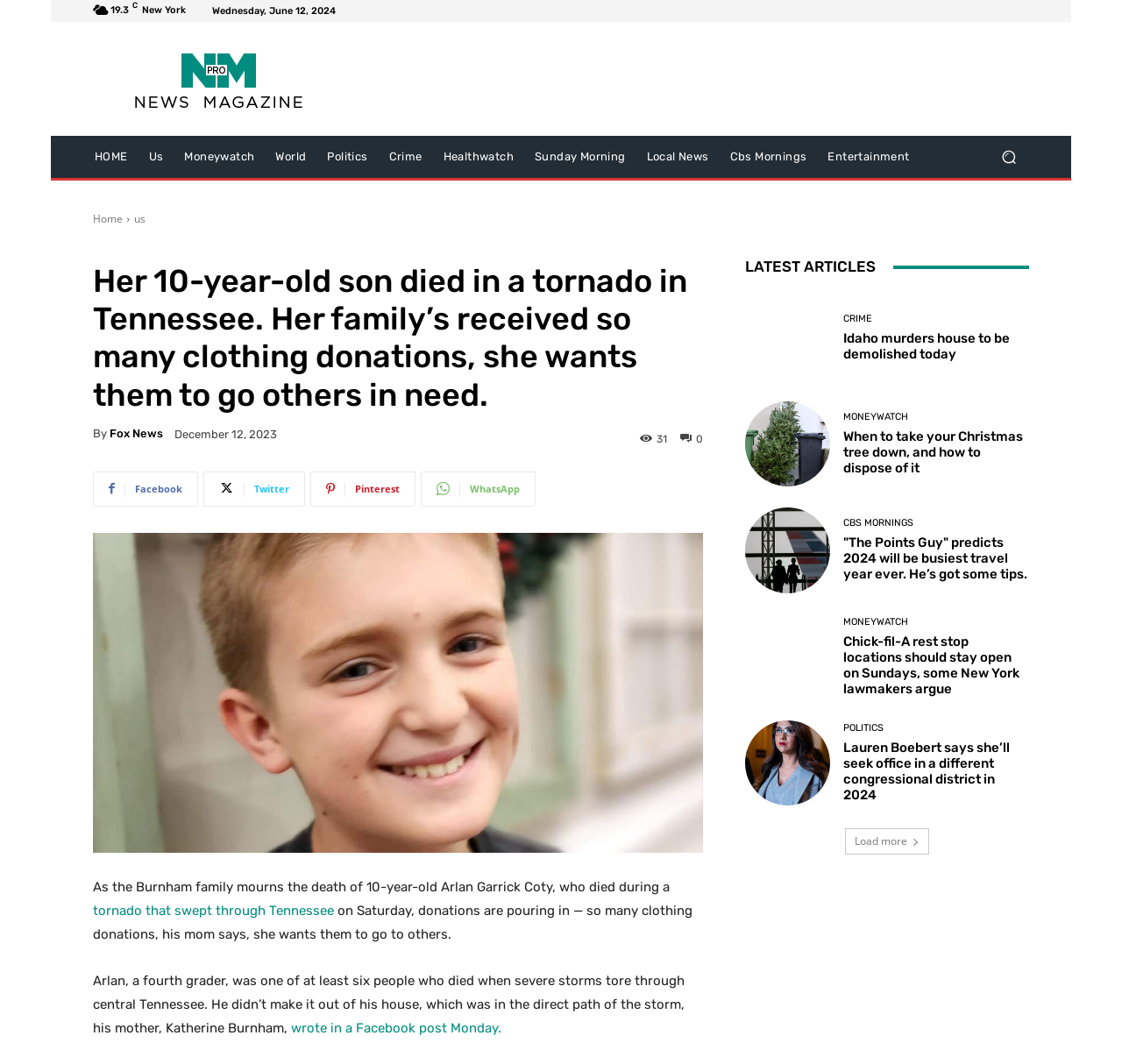Carefully examine the image and provide an in-depth answer to the question: How many people died when severe storms tore through central Tennessee?

The answer can be found in the article text, where it is mentioned that 'Arlan, a fourth grader, was one of at least six people who died when severe storms tore through central Tennessee.'